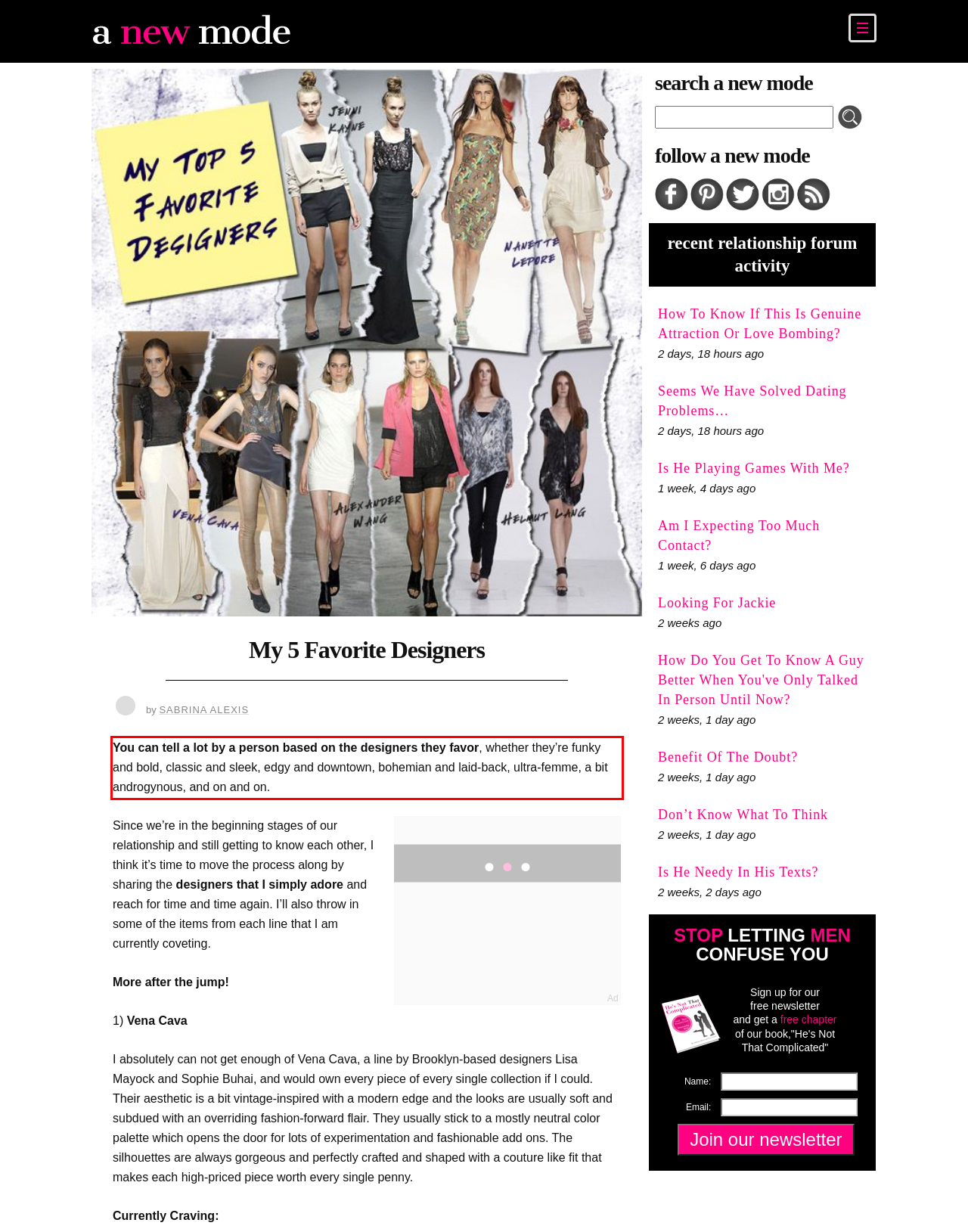Within the screenshot of a webpage, identify the red bounding box and perform OCR to capture the text content it contains.

You can tell a lot by a person based on the designers they favor, whether they’re funky and bold, classic and sleek, edgy and downtown, bohemian and laid-back, ultra-femme, a bit androgynous, and on and on.